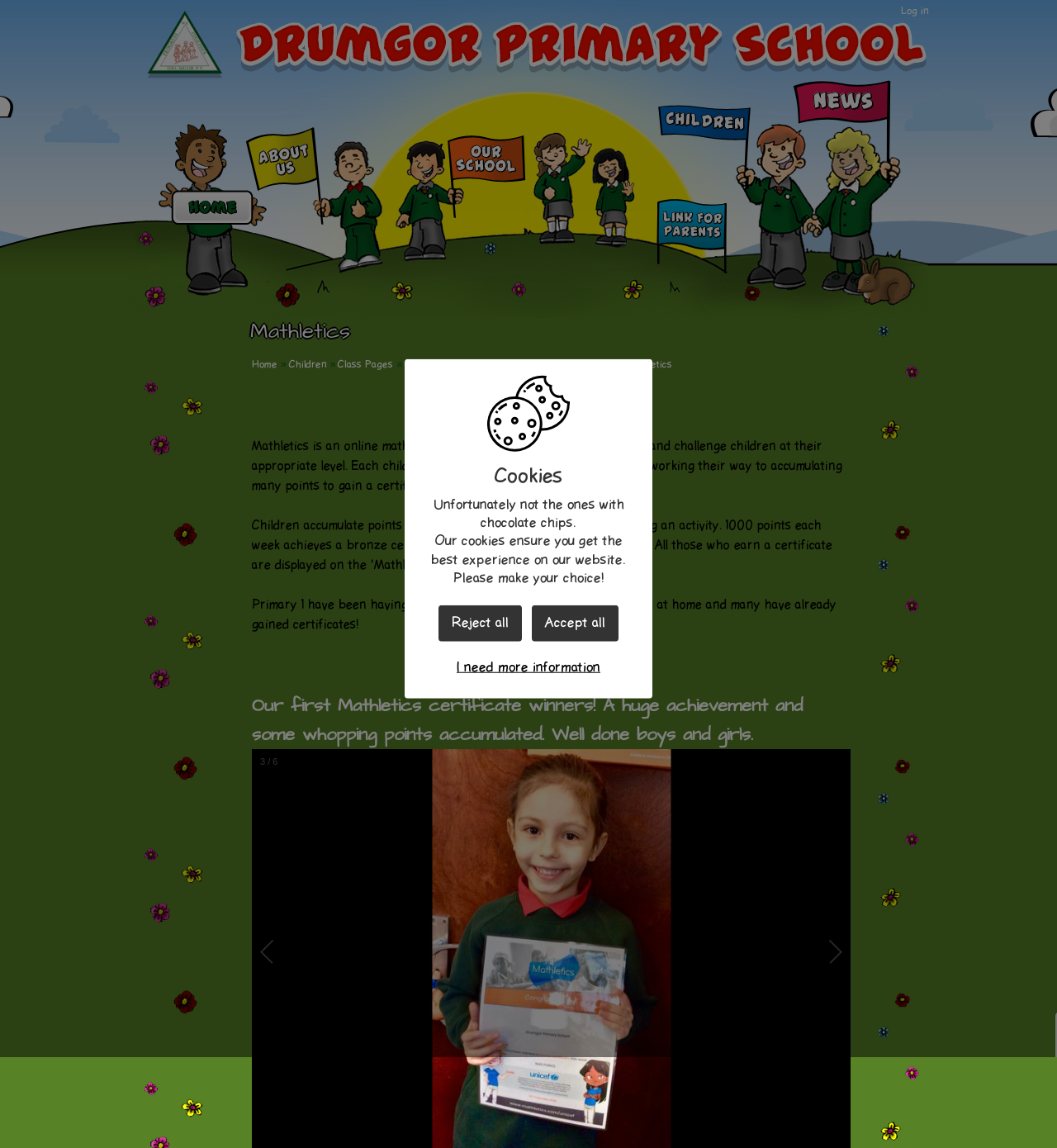Determine the bounding box coordinates of the target area to click to execute the following instruction: "Log in to the website."

[0.848, 0.0, 0.883, 0.02]